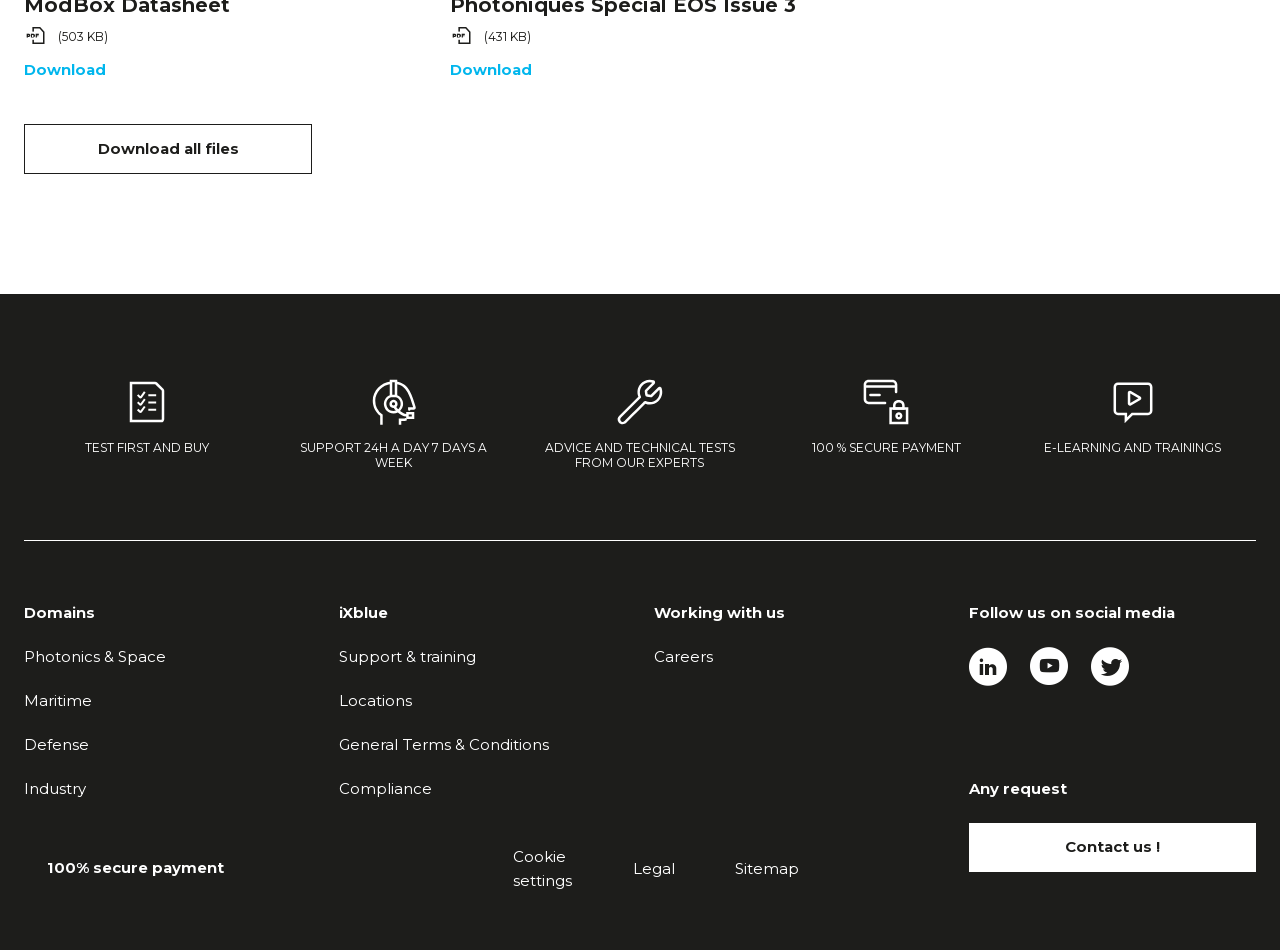Please identify the bounding box coordinates of the element on the webpage that should be clicked to follow this instruction: "Visit Rate That Meeting". The bounding box coordinates should be given as four float numbers between 0 and 1, formatted as [left, top, right, bottom].

None